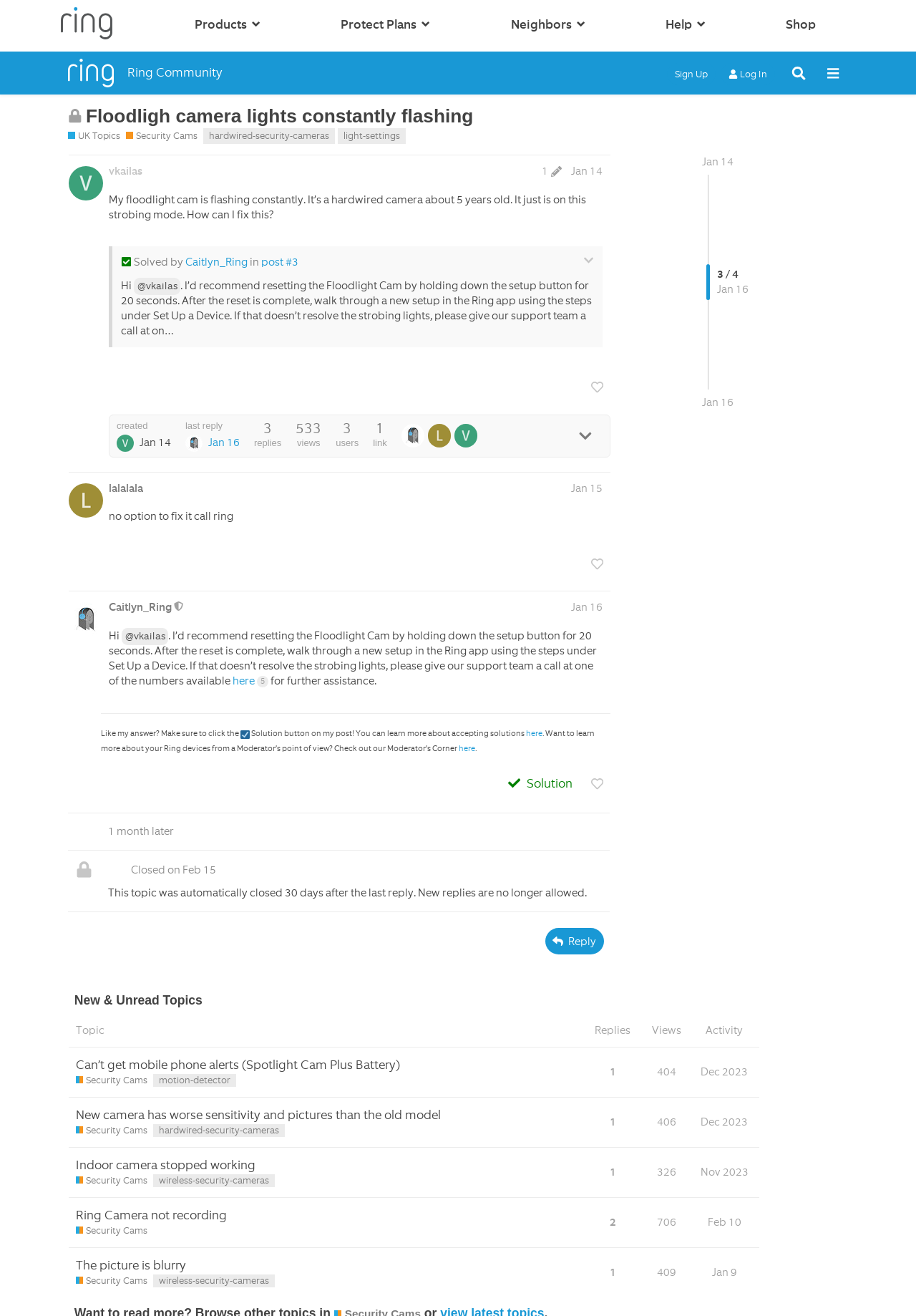Examine the image carefully and respond to the question with a detailed answer: 
How many views does this topic have?

I found the answer by looking at the static text element that says 'views' next to the number '533'.